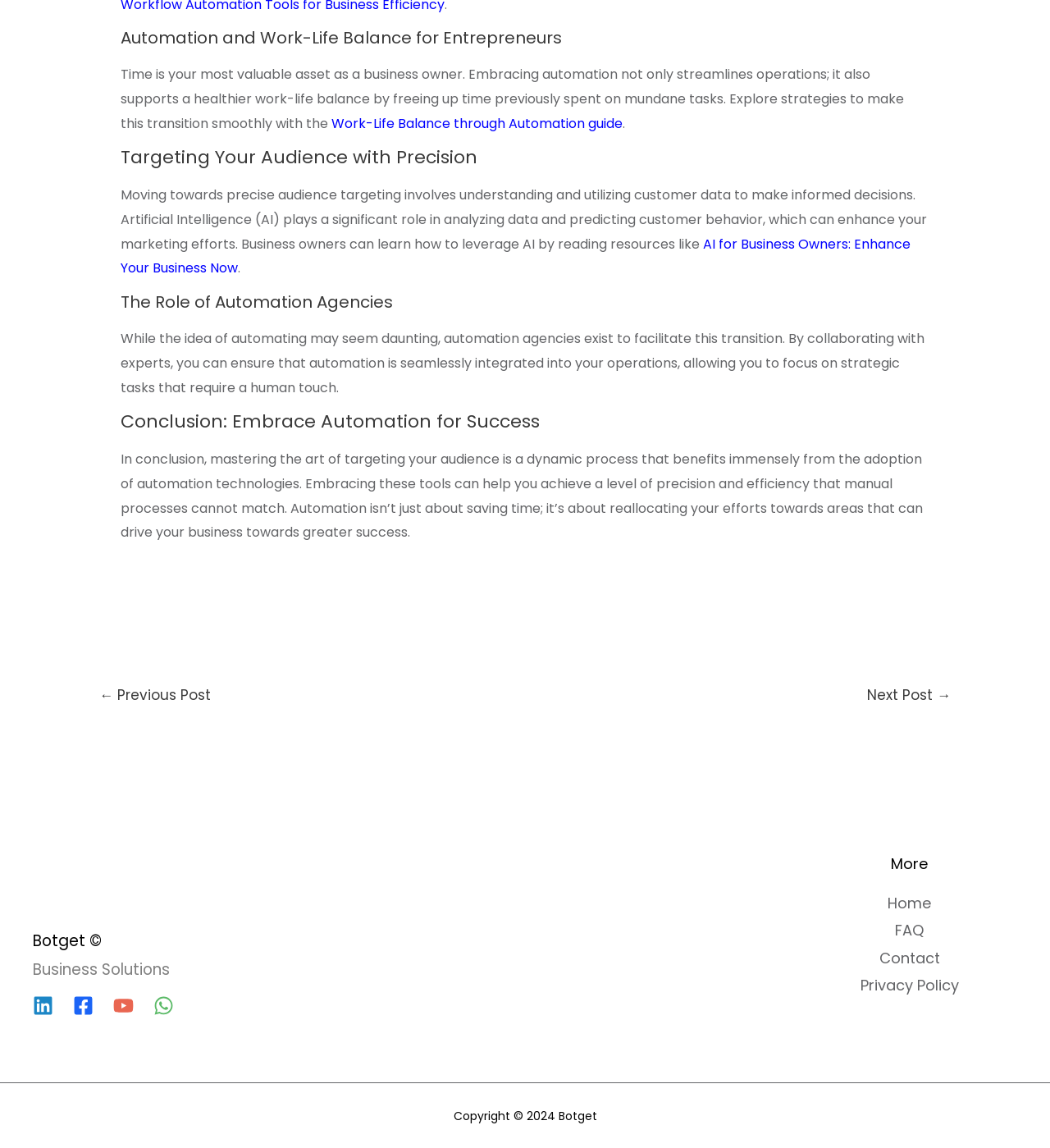Show me the bounding box coordinates of the clickable region to achieve the task as per the instruction: "Visit the LinkedIn page".

[0.031, 0.867, 0.051, 0.885]